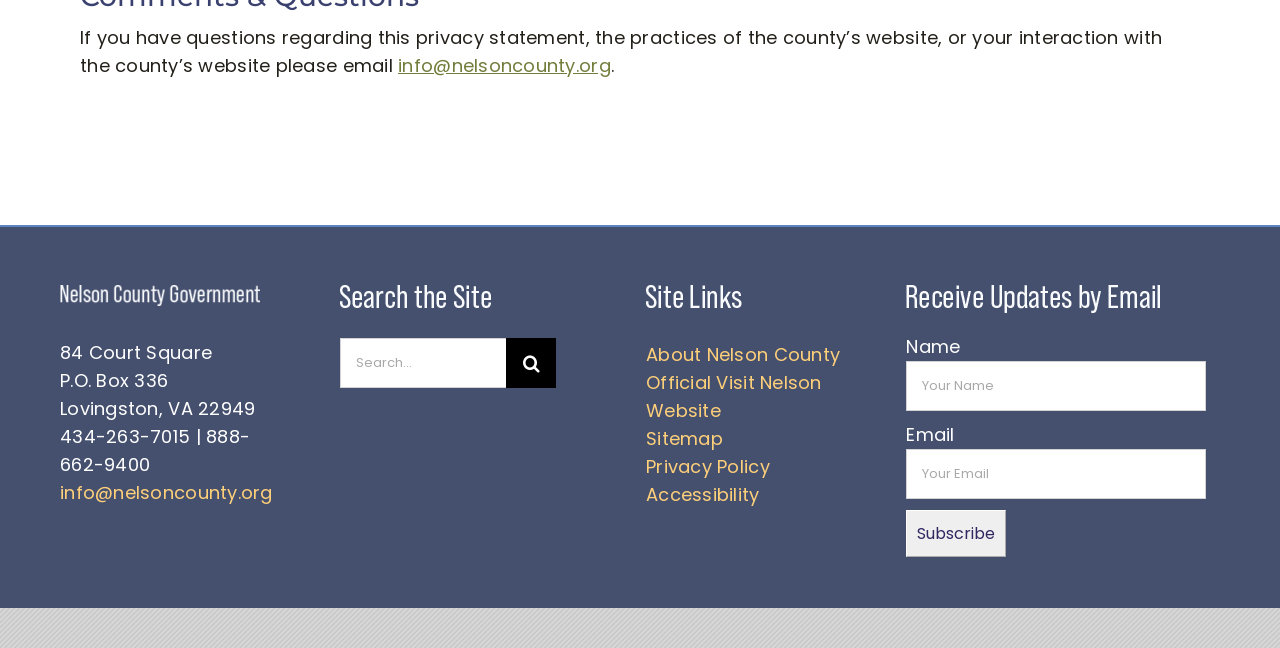Determine the bounding box coordinates for the clickable element to execute this instruction: "contact the county via email". Provide the coordinates as four float numbers between 0 and 1, i.e., [left, top, right, bottom].

[0.311, 0.081, 0.477, 0.12]